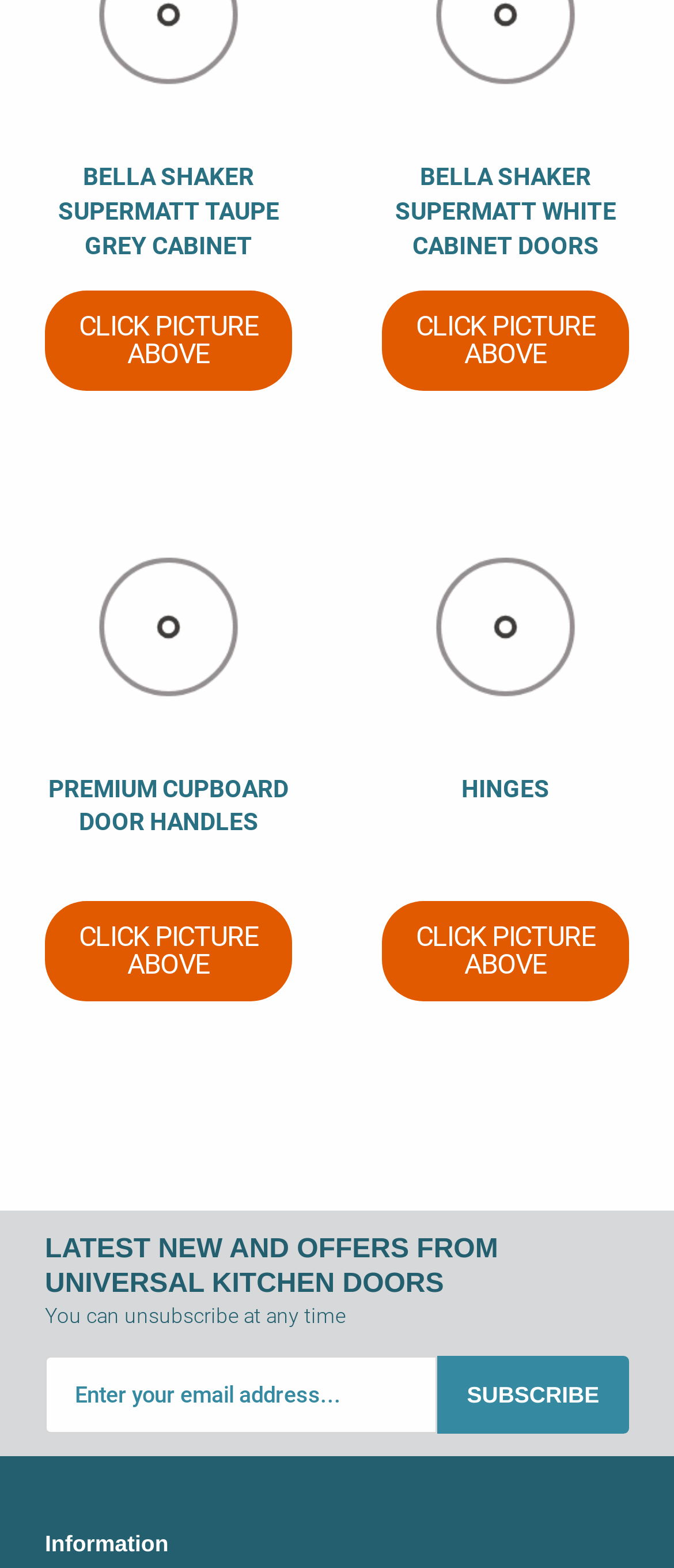How many categories of products are shown?
Using the visual information, respond with a single word or phrase.

3